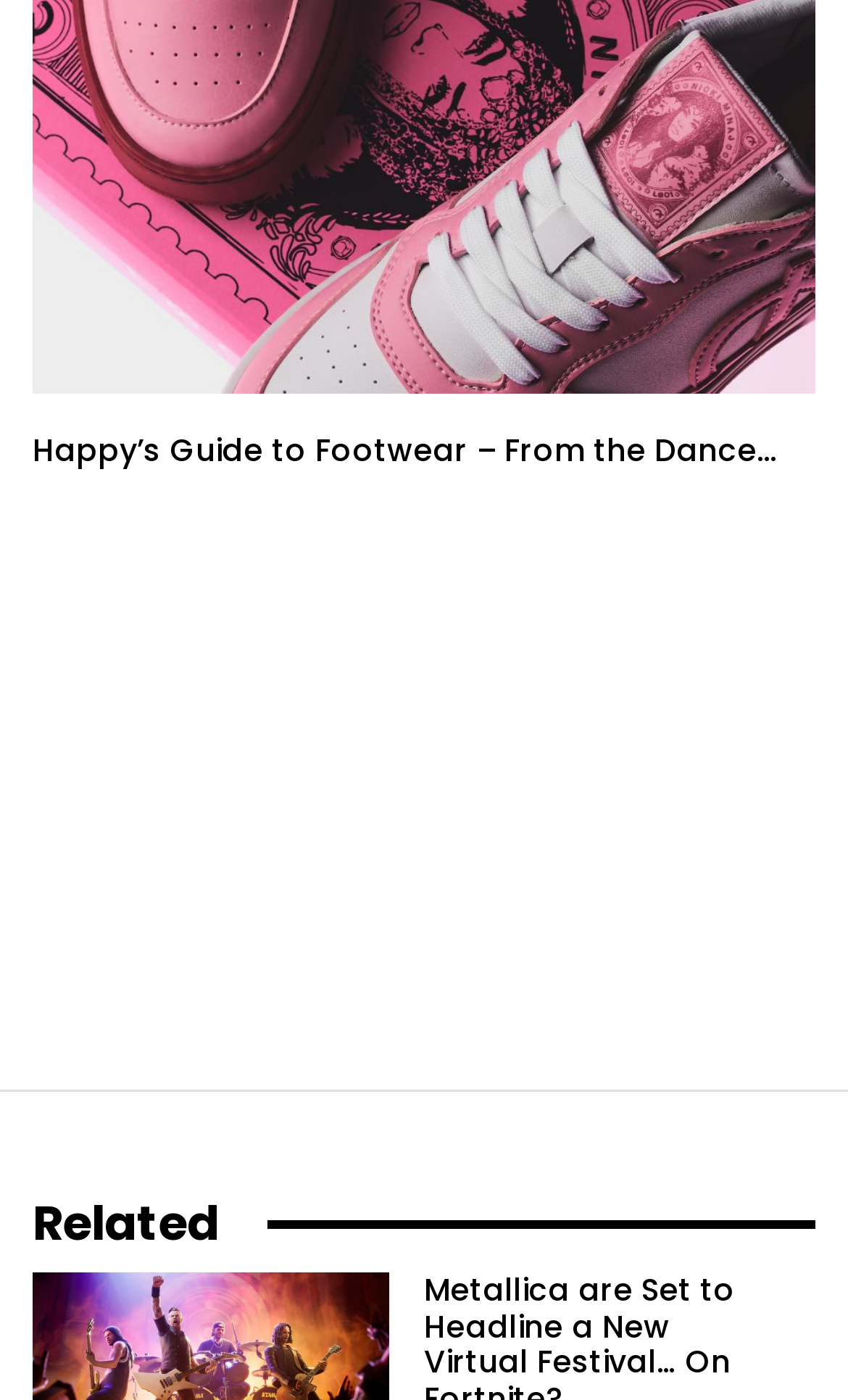Determine the bounding box coordinates in the format (top-left x, top-left y, bottom-right x, bottom-right y). Ensure all values are floating point numbers between 0 and 1. Identify the bounding box of the UI element described by: BEST NEW MUSIC

[0.036, 0.381, 0.962, 0.426]